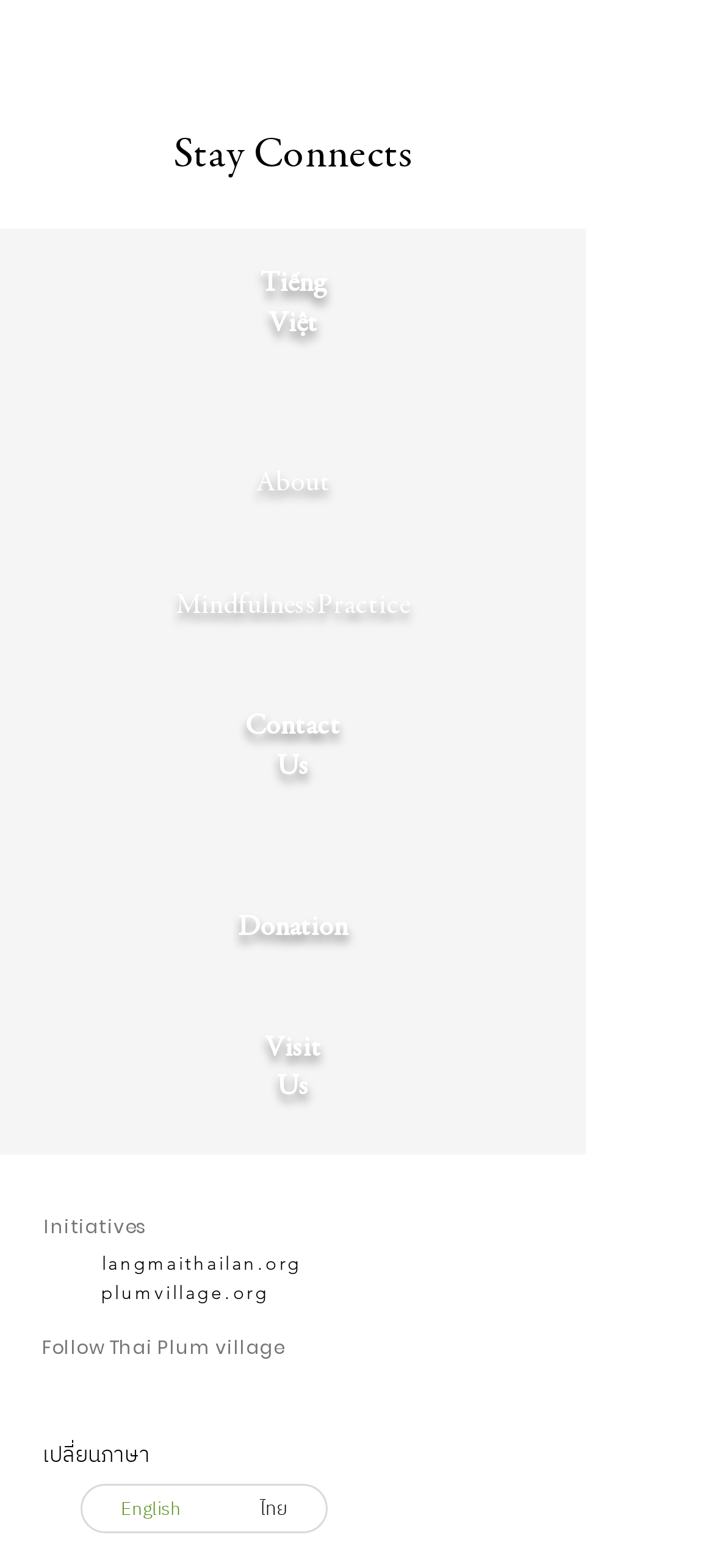Find the bounding box coordinates for the HTML element described in this sentence: "ไทย". Provide the coordinates as four float numbers between 0 and 1, in the format [left, top, right, bottom].

[0.308, 0.948, 0.456, 0.977]